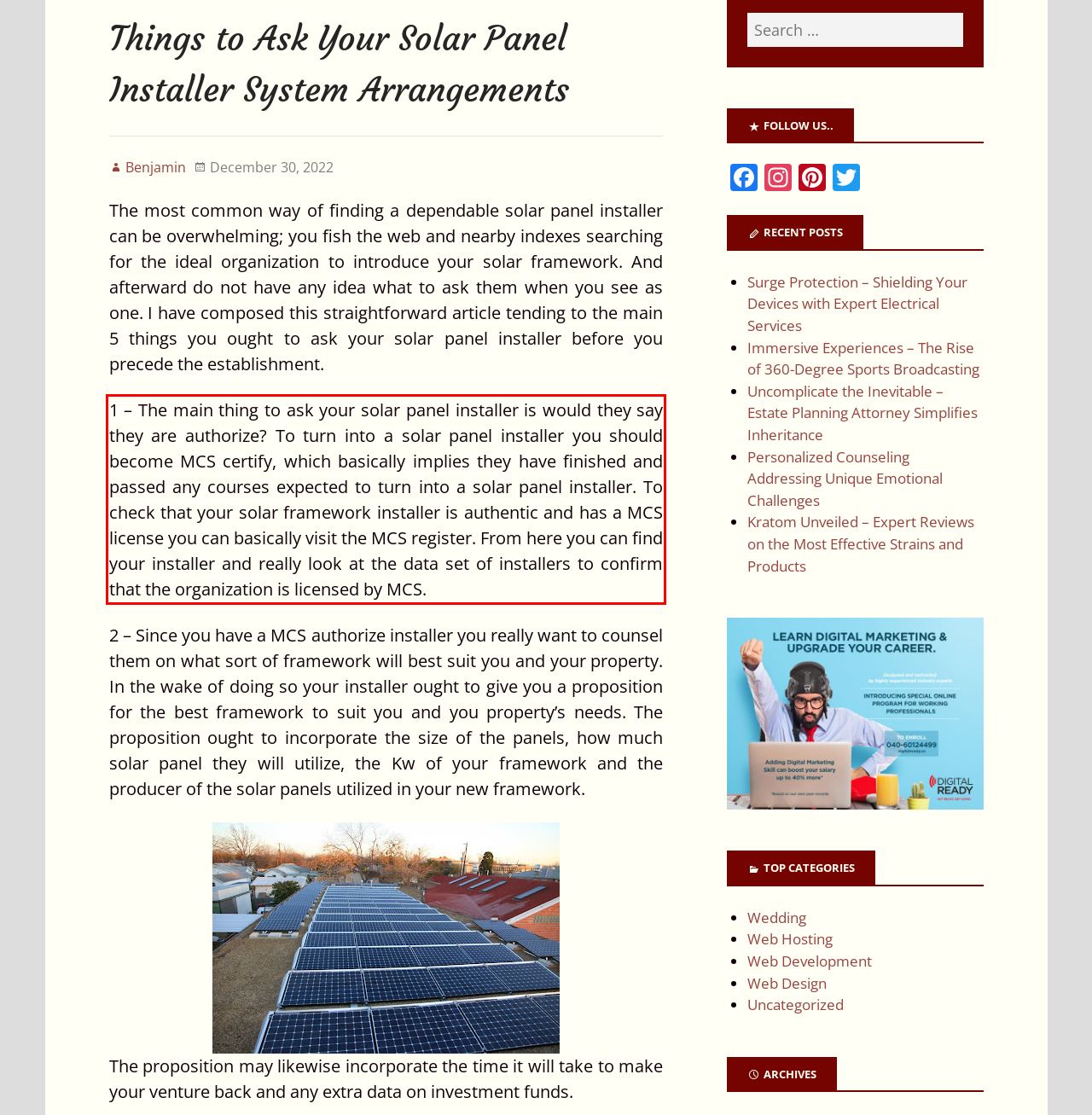From the given screenshot of a webpage, identify the red bounding box and extract the text content within it.

1 – The main thing to ask your solar panel installer is would they say they are authorize? To turn into a solar panel installer you should become MCS certify, which basically implies they have finished and passed any courses expected to turn into a solar panel installer. To check that your solar framework installer is authentic and has a MCS license you can basically visit the MCS register. From here you can find your installer and really look at the data set of installers to confirm that the organization is licensed by MCS.